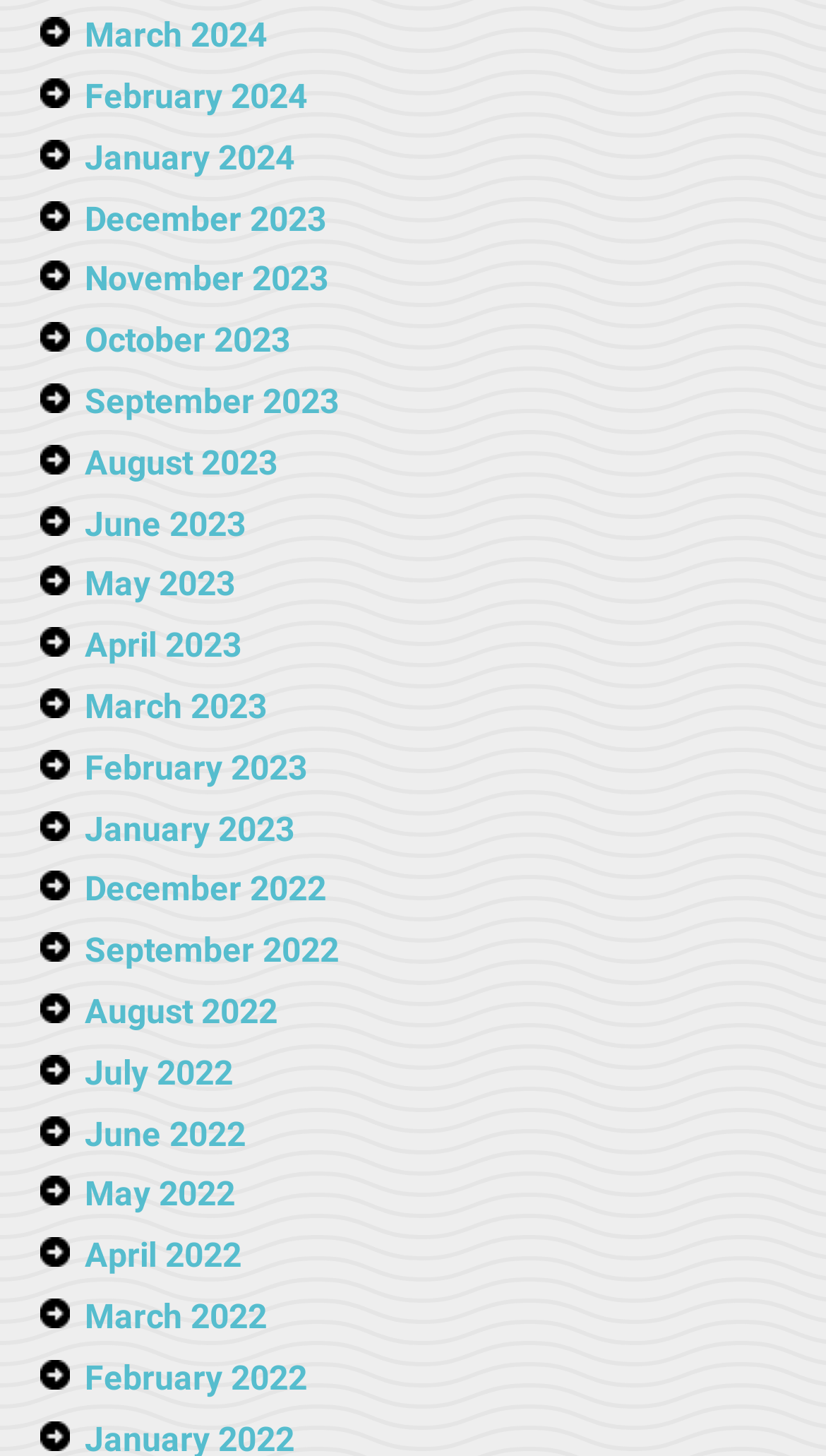Given the element description: "March 2023", predict the bounding box coordinates of the UI element it refers to, using four float numbers between 0 and 1, i.e., [left, top, right, bottom].

[0.103, 0.471, 0.323, 0.499]